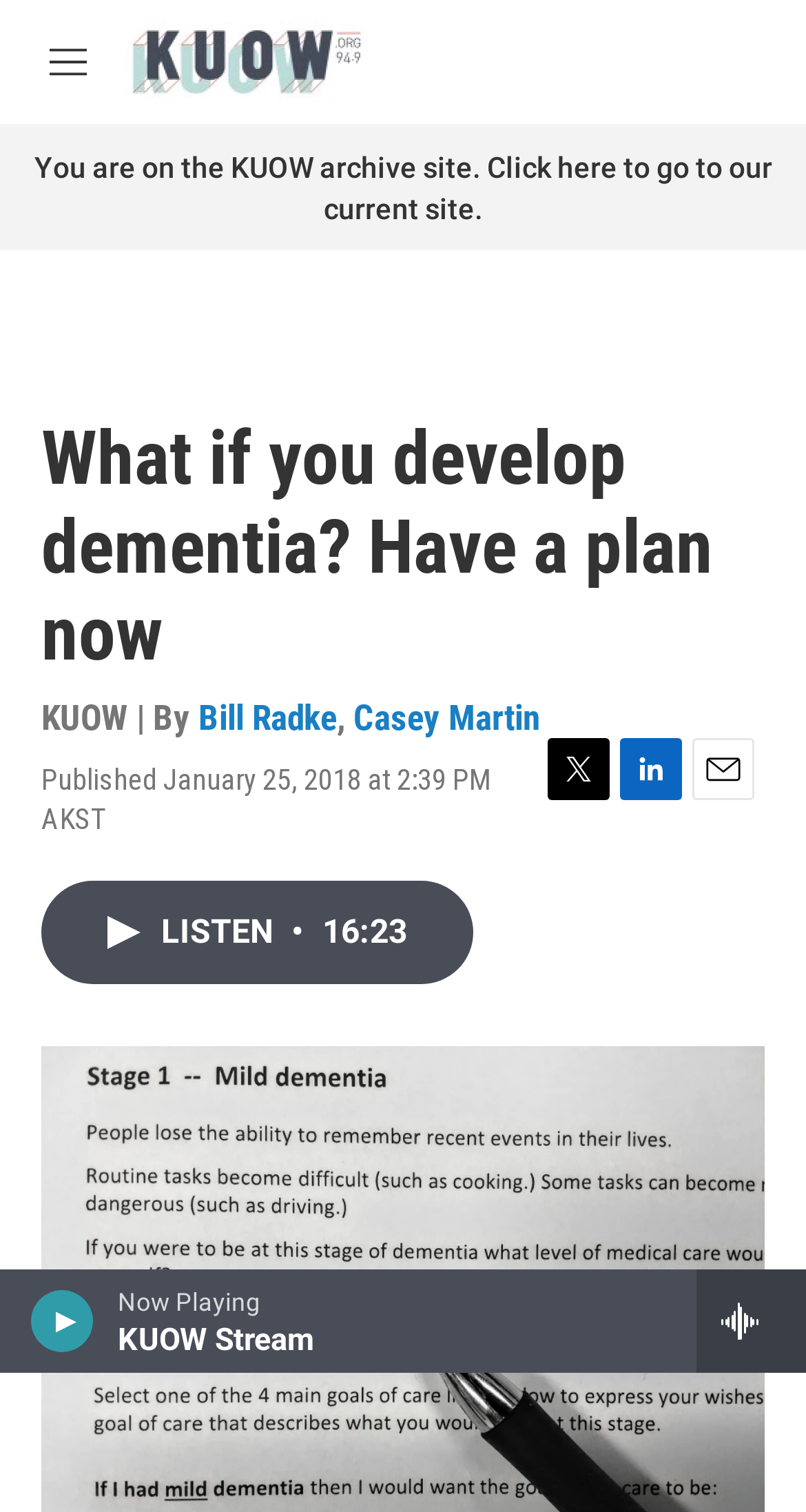Identify the bounding box coordinates for the element that needs to be clicked to fulfill this instruction: "Open the menu". Provide the coordinates in the format of four float numbers between 0 and 1: [left, top, right, bottom].

[0.041, 0.014, 0.128, 0.068]